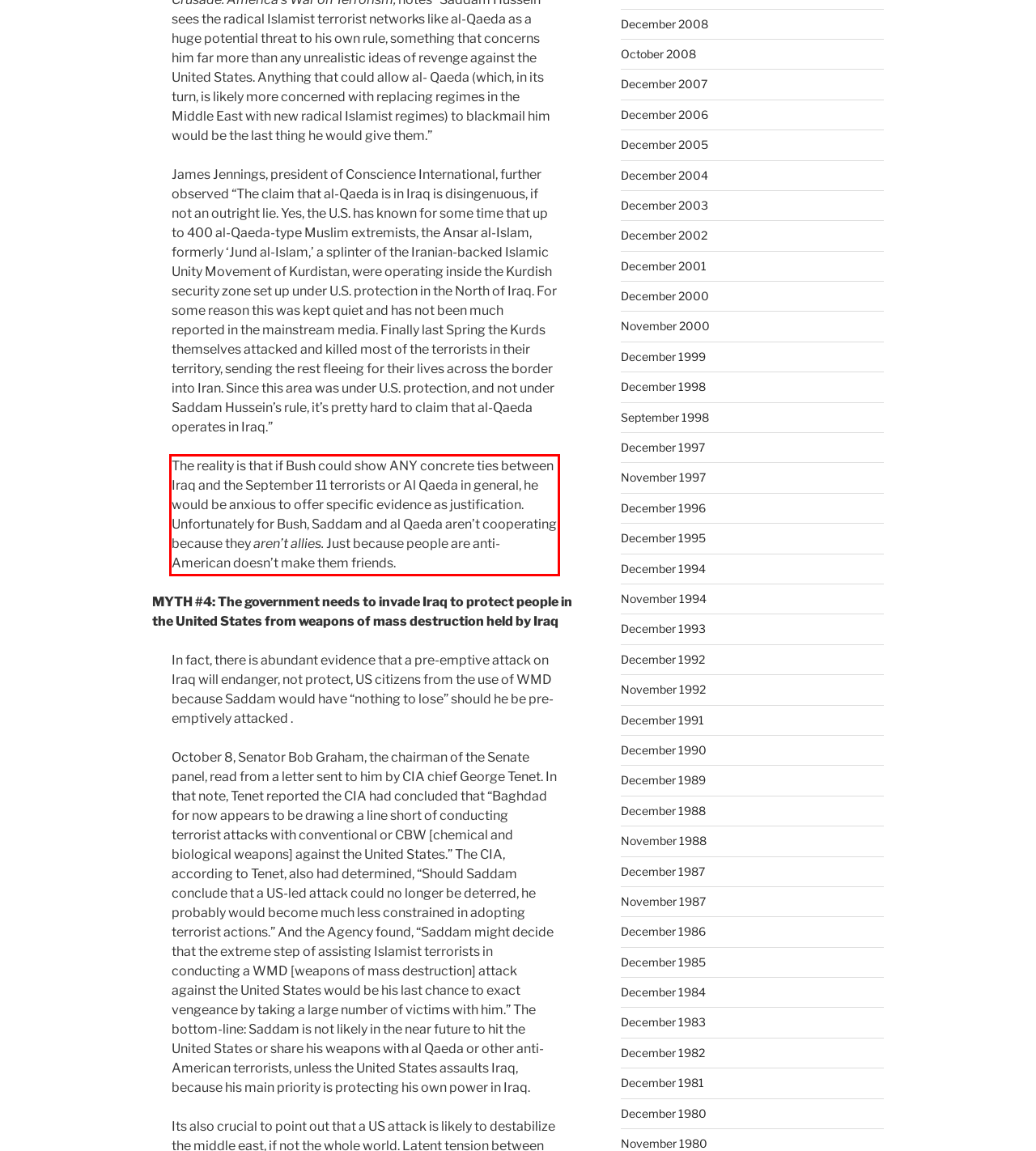Please perform OCR on the text within the red rectangle in the webpage screenshot and return the text content.

The reality is that if Bush could show ANY concrete ties between Iraq and the September 11 terrorists or Al Qaeda in general, he would be anxious to offer specific evidence as justification. Unfortunately for Bush, Saddam and al Qaeda aren’t cooperating because they aren’t allies. Just because people are anti-American doesn’t make them friends.